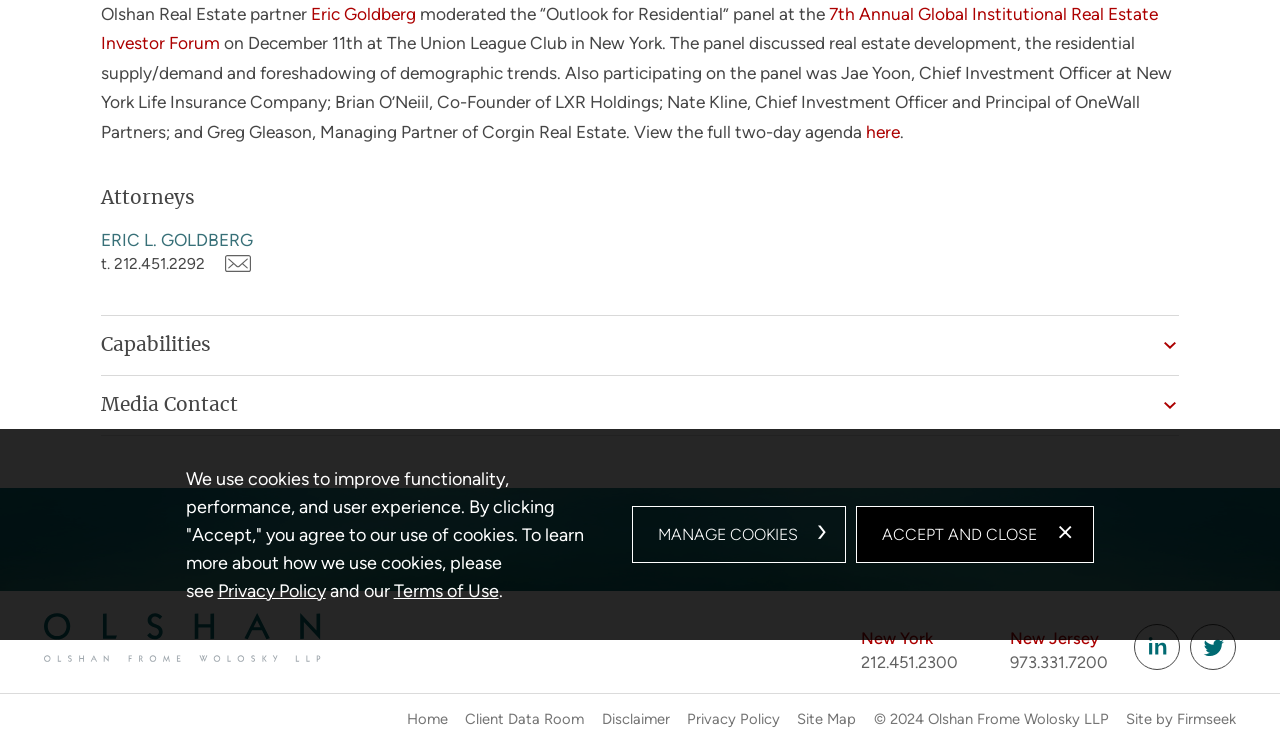Determine the bounding box coordinates of the UI element that matches the following description: "212.451.2300". The coordinates should be four float numbers between 0 and 1 in the format [left, top, right, bottom].

[0.673, 0.873, 0.748, 0.9]